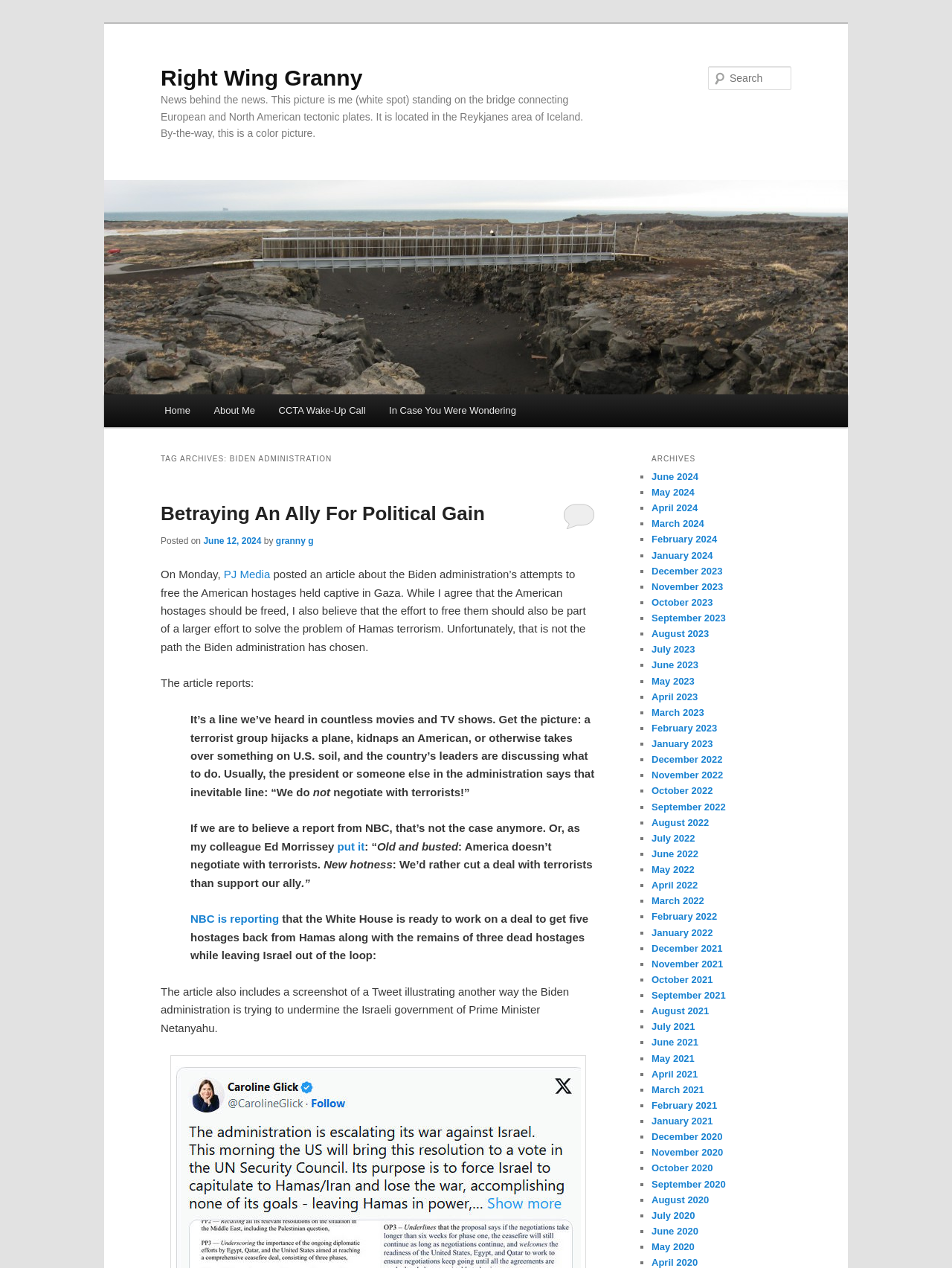Please respond to the question using a single word or phrase:
What is the name of the blog?

Right Wing Granny